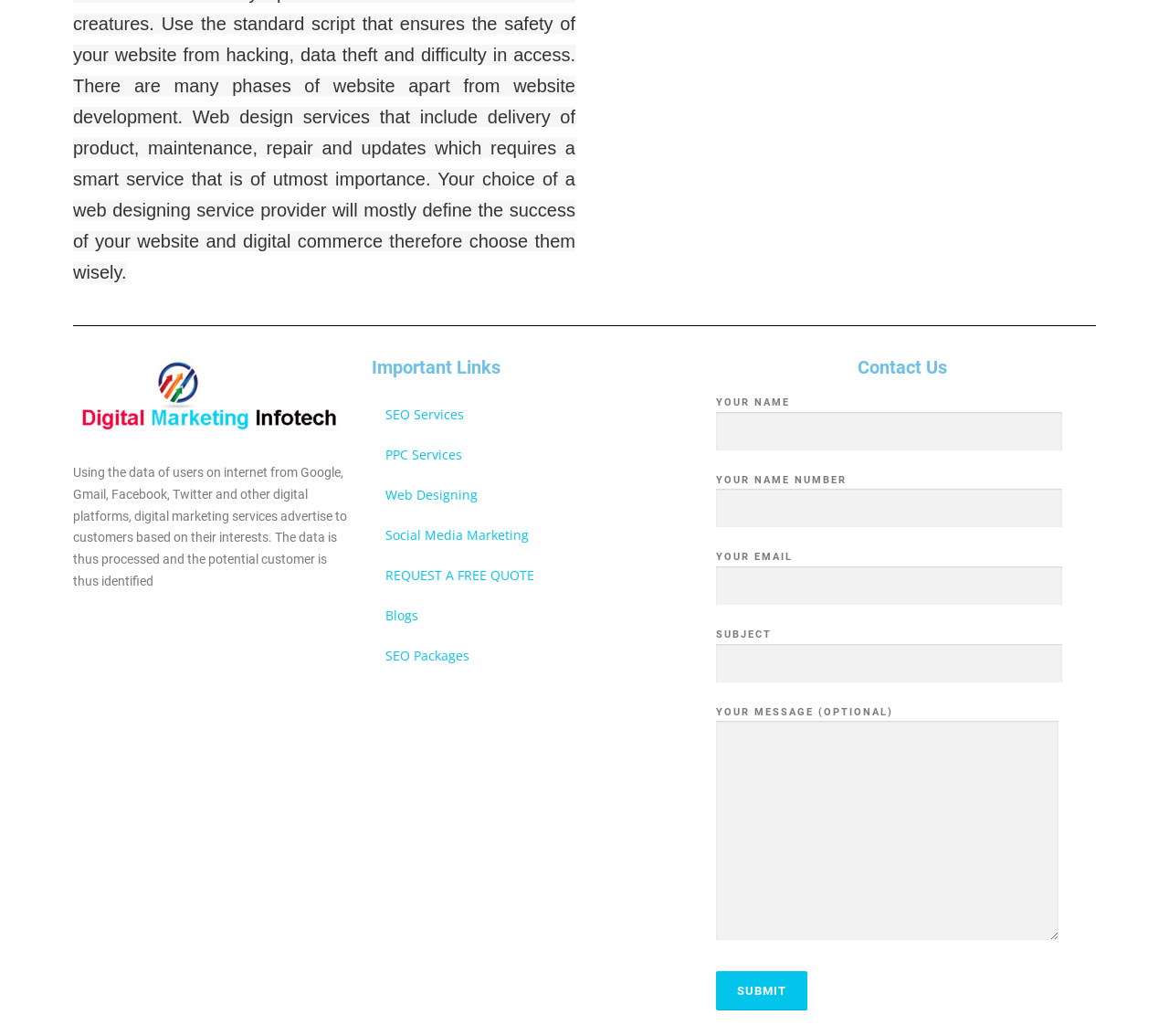Locate the bounding box coordinates of the element I should click to achieve the following instruction: "Click on the NEWS & EVENTS link".

None